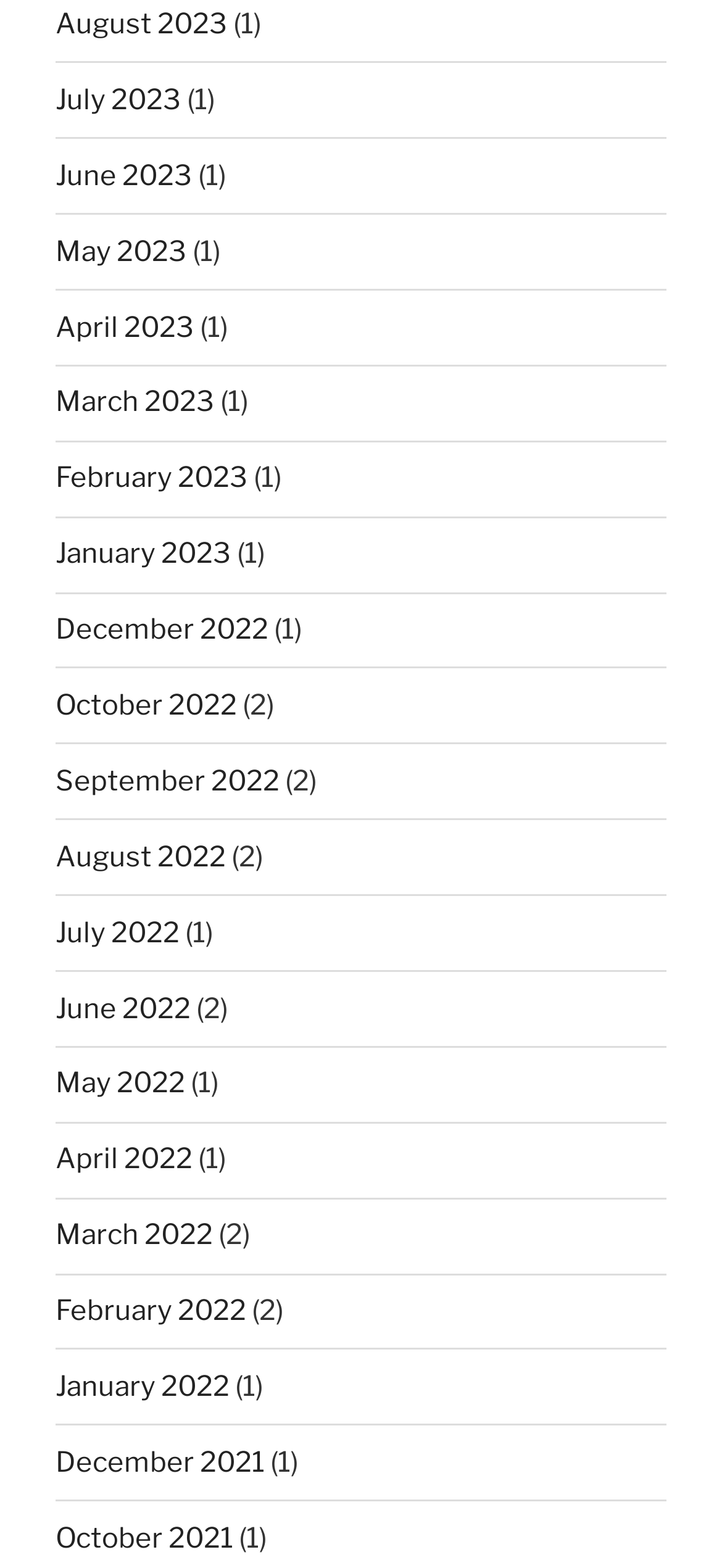Using the image as a reference, answer the following question in as much detail as possible:
What is the most recent month listed on this webpage?

I looked at the links on the webpage and found that the most recent month listed is August 2023, which is located at the top of the list.